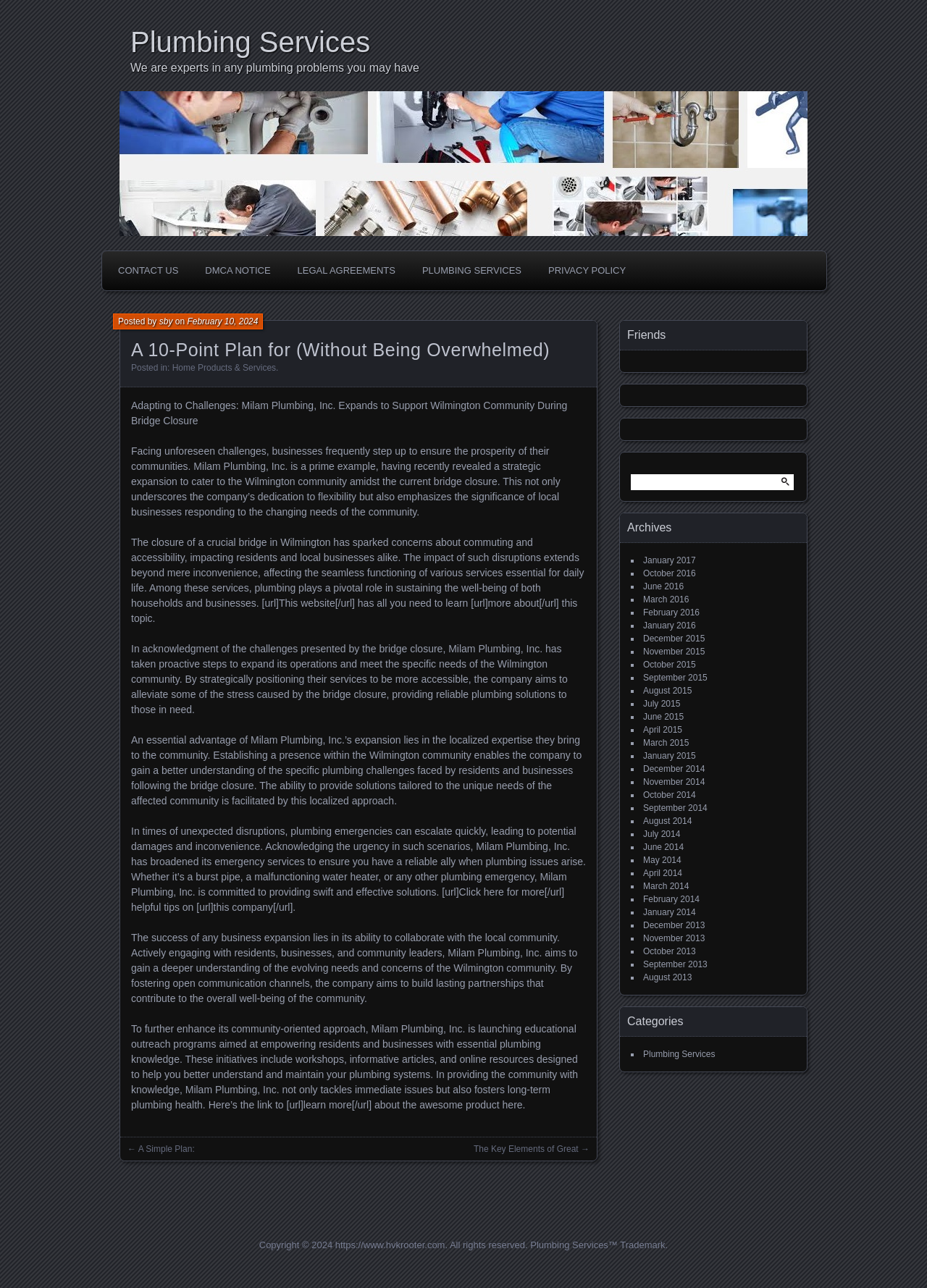Utilize the details in the image to give a detailed response to the question: What is the benefit of Milam Plumbing, Inc.'s localized approach in Wilmington?

The article explains that Milam Plumbing, Inc.'s localized approach in Wilmington enables the company to gain a better understanding of the specific plumbing challenges faced by residents and businesses following the bridge closure, allowing them to provide solutions tailored to the unique needs of the affected community.